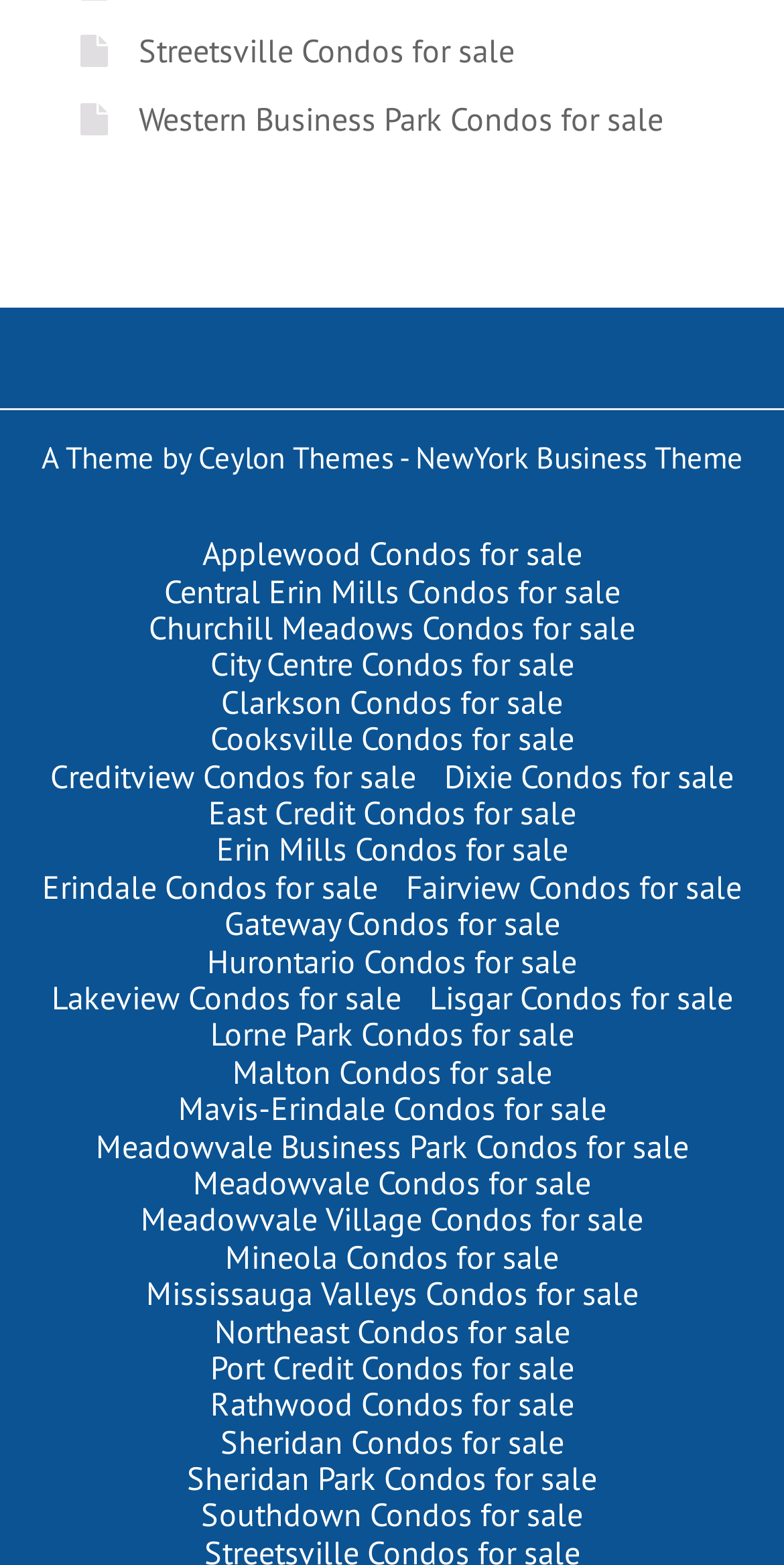Locate the bounding box of the user interface element based on this description: "Common Deductions - FIFO Workers".

None